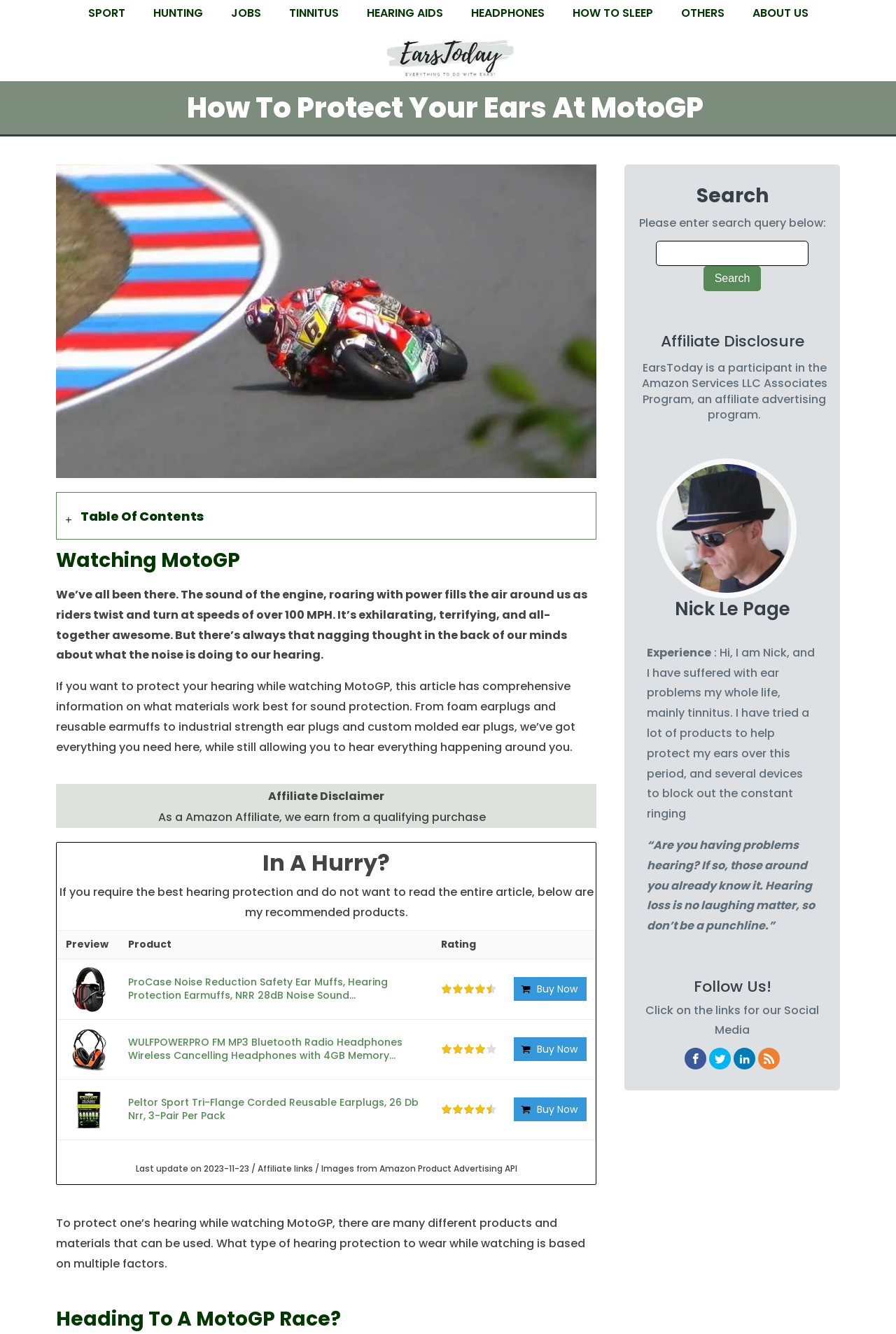Who is the author of the webpage?
Give a detailed explanation using the information visible in the image.

The webpage has a section with the title 'About Us' and a photo of a person named Nick Le Page, who shares his experience with ear problems and tinnitus. It can be inferred that Nick Le Page is the author of the webpage.